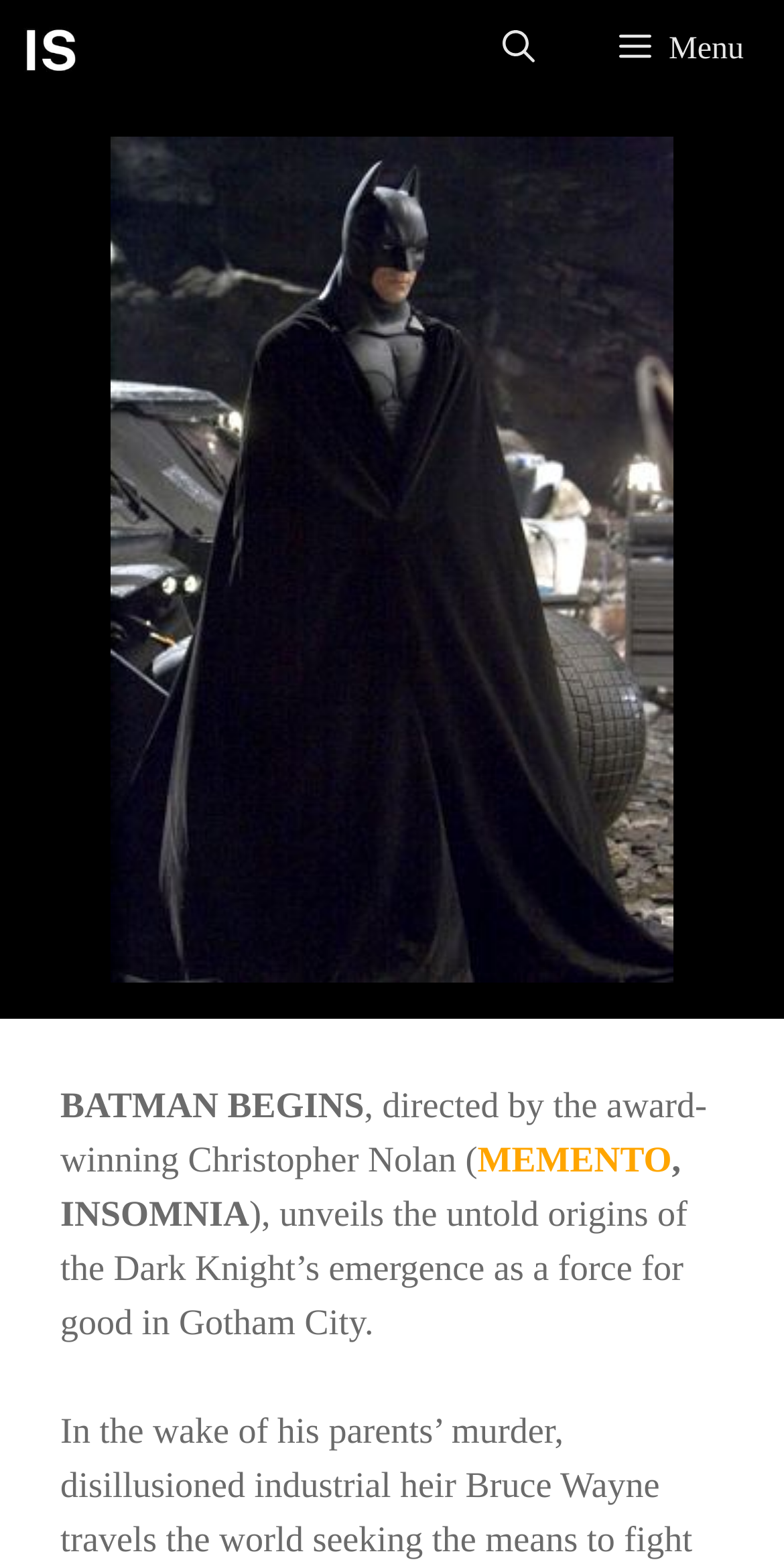Respond with a single word or phrase to the following question: What is the name of the company providing the script?

Industrial Scripts